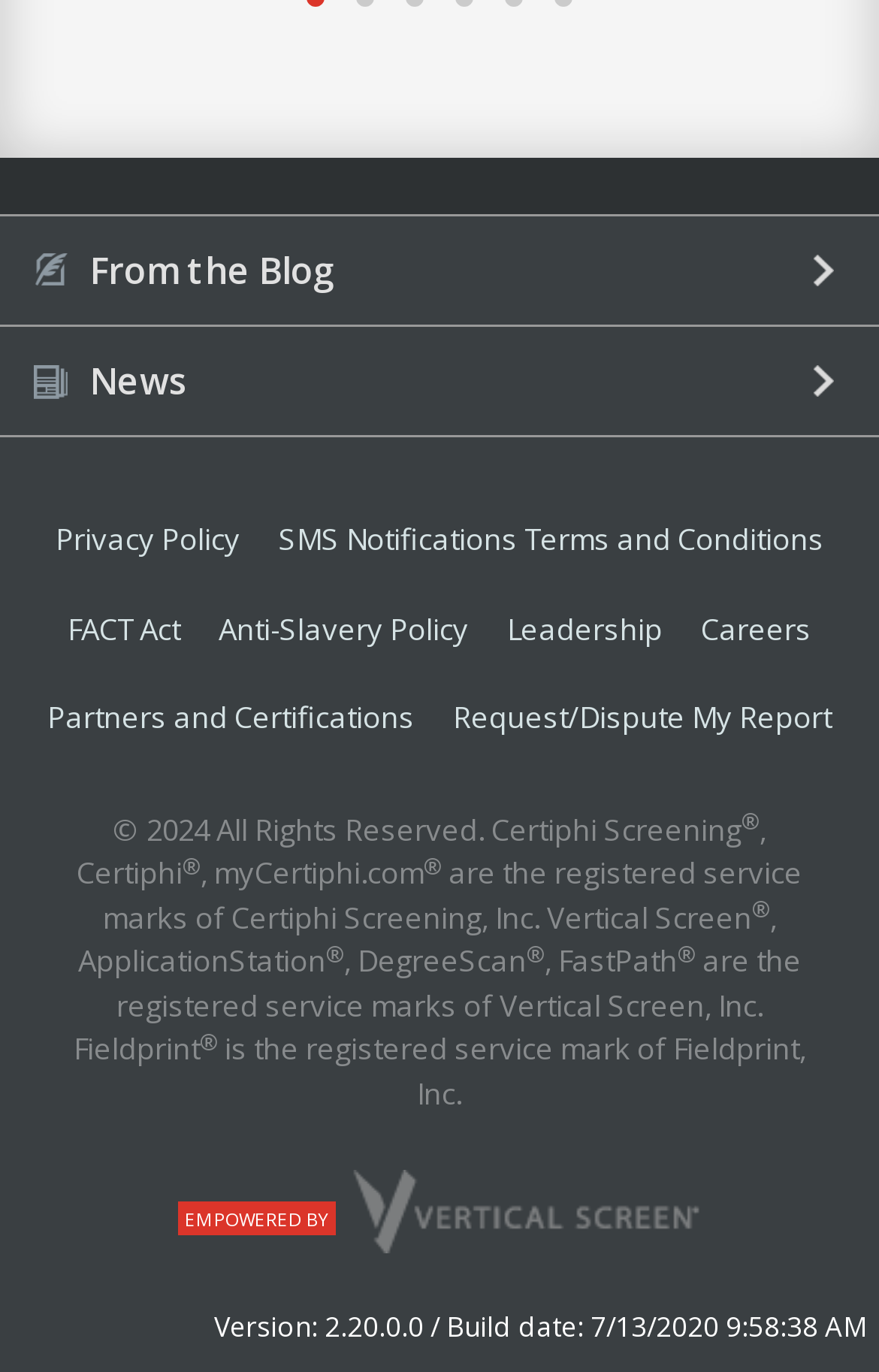Identify the bounding box coordinates of the clickable region necessary to fulfill the following instruction: "View news". The bounding box coordinates should be four float numbers between 0 and 1, i.e., [left, top, right, bottom].

[0.0, 0.238, 1.0, 0.318]